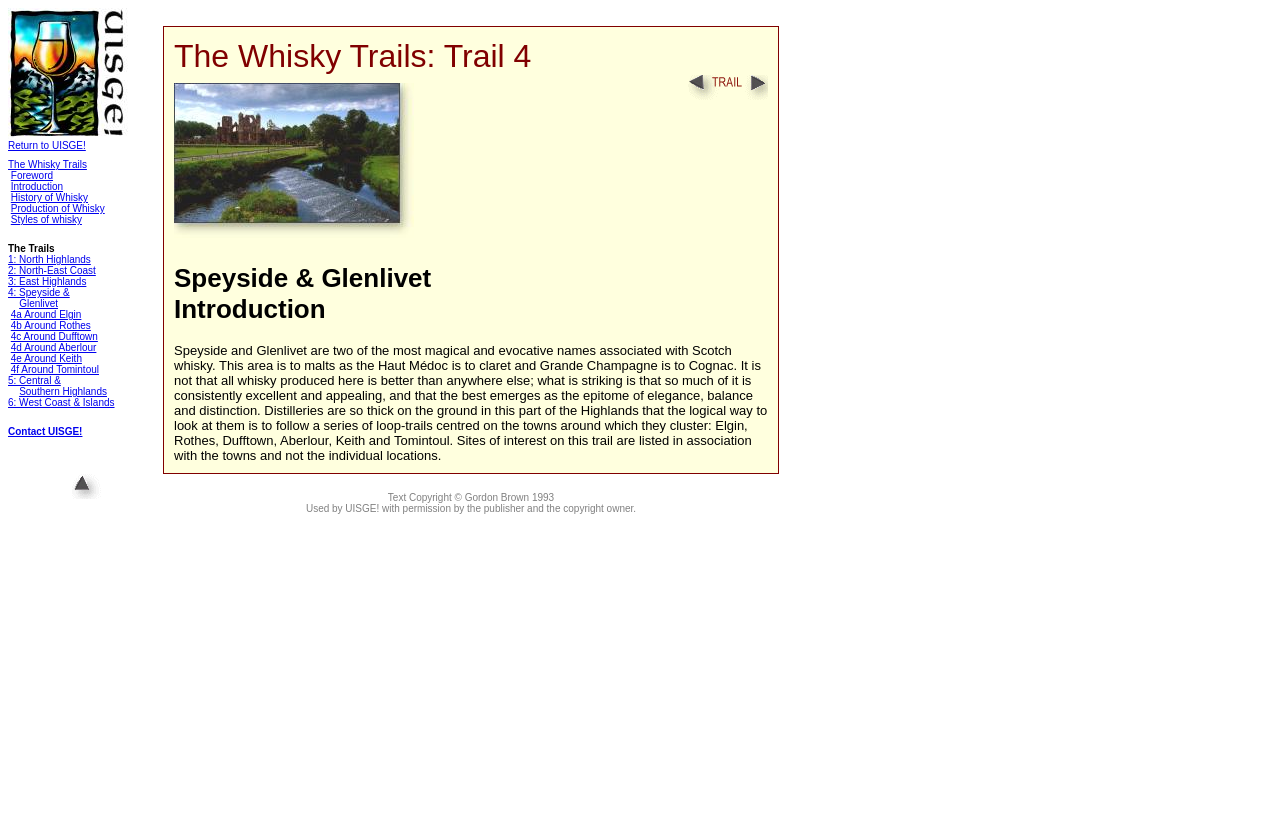Please identify the bounding box coordinates of the element's region that should be clicked to execute the following instruction: "go to the next trail". The bounding box coordinates must be four float numbers between 0 and 1, i.e., [left, top, right, bottom].

[0.567, 0.09, 0.6, 0.12]